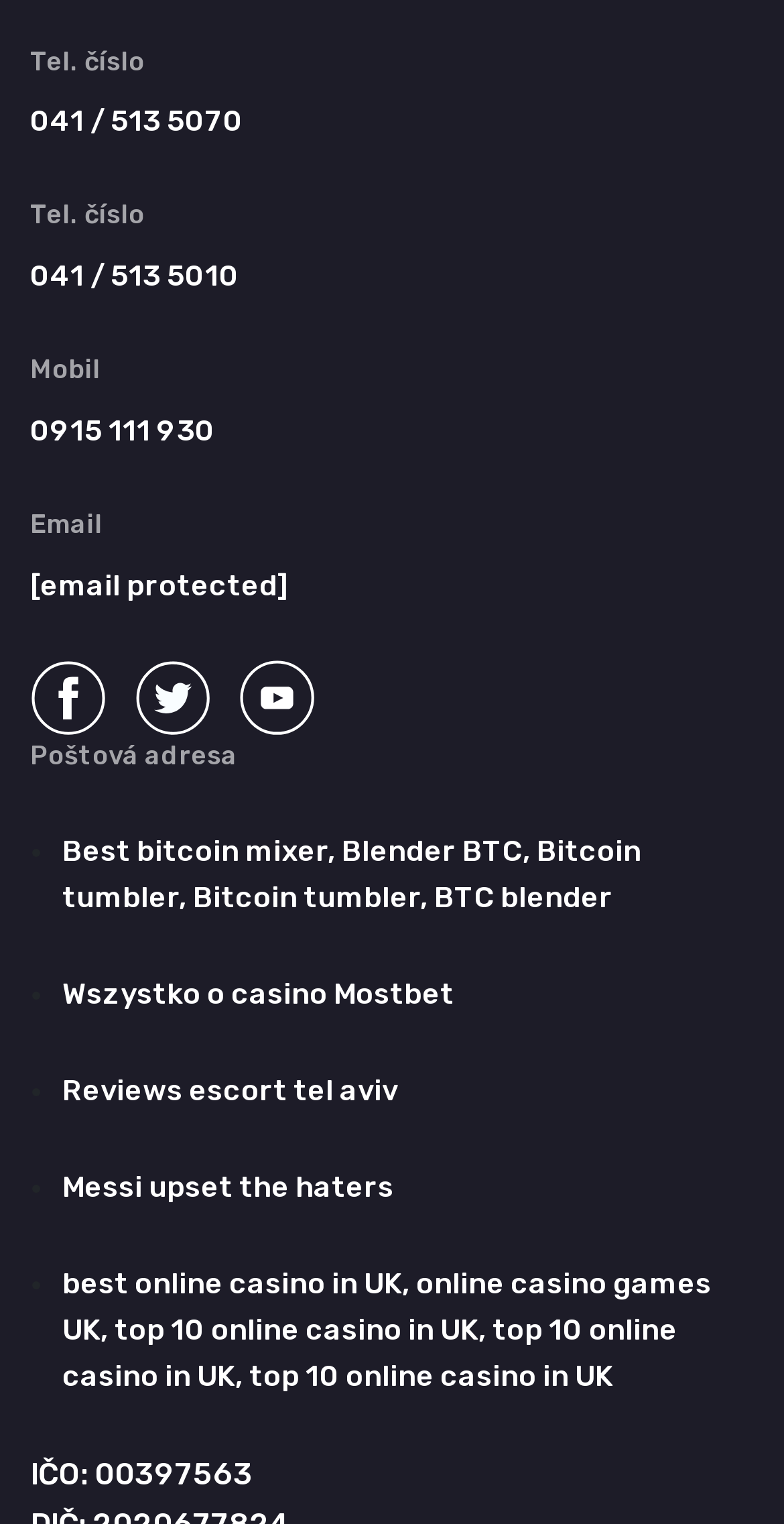Identify the bounding box coordinates for the element you need to click to achieve the following task: "Visit Plymouth Argyle FC website". Provide the bounding box coordinates as four float numbers between 0 and 1, in the form [left, top, right, bottom].

None